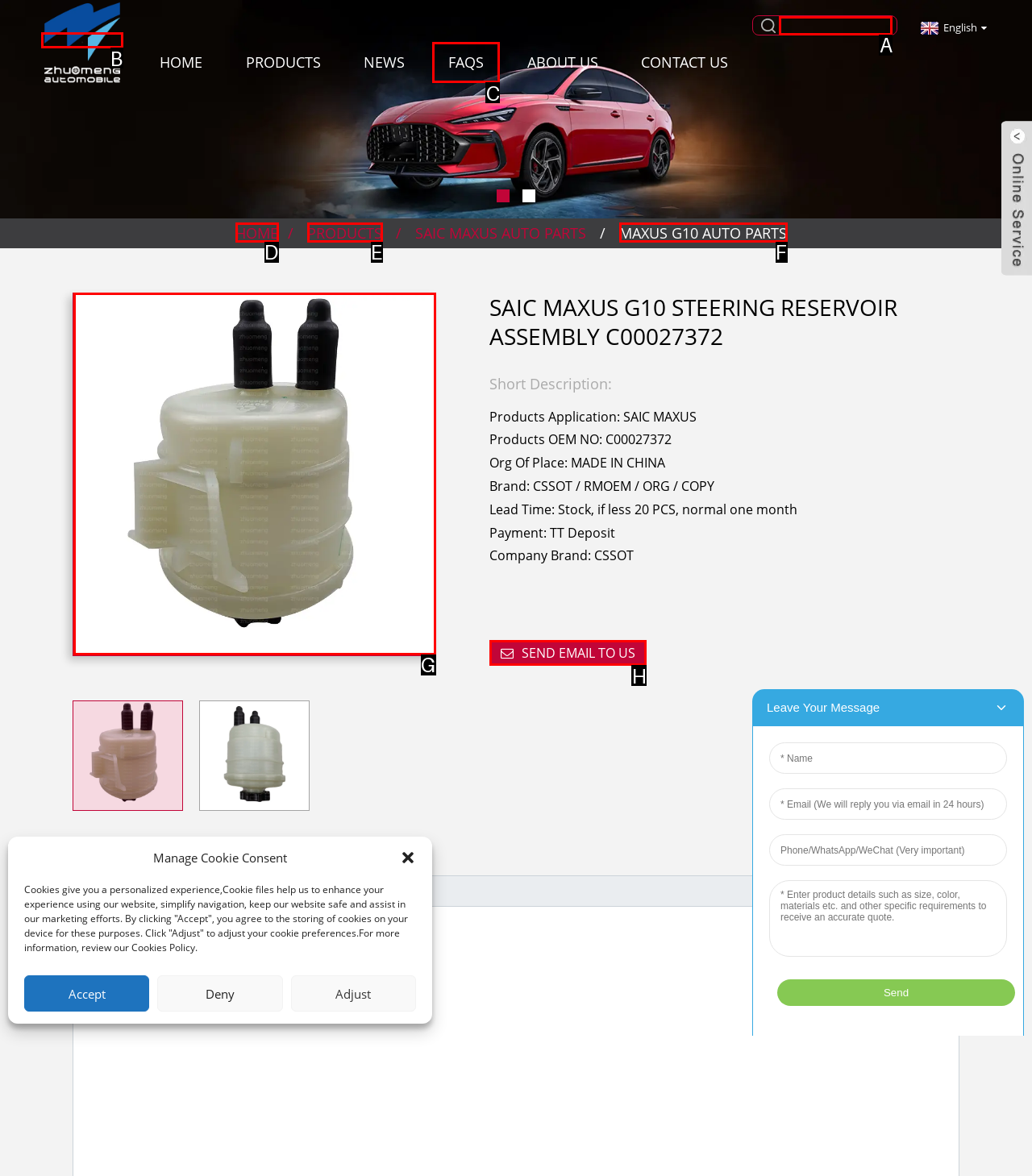Tell me which letter I should select to achieve the following goal: Click the logo
Answer with the corresponding letter from the provided options directly.

B